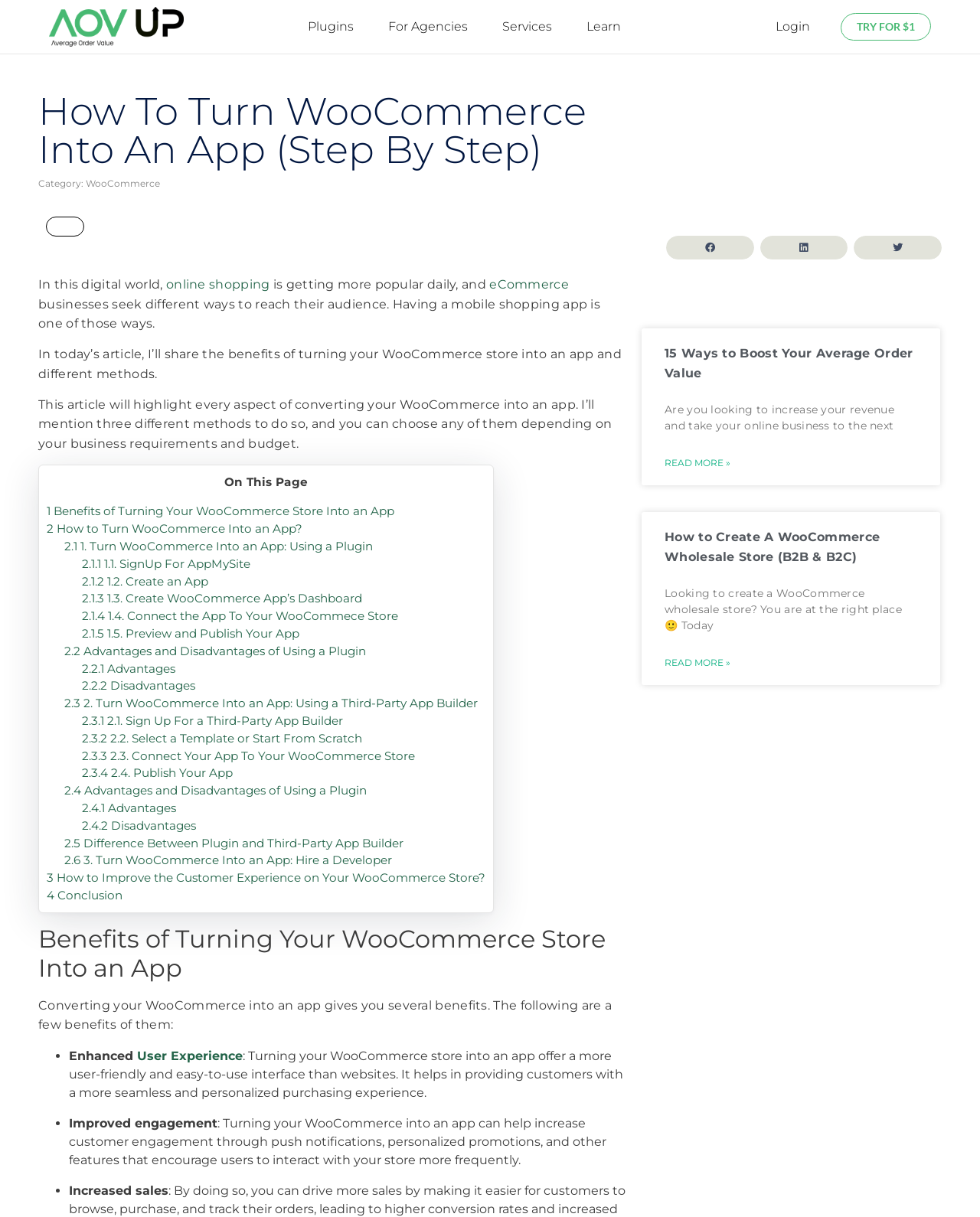Extract the main title from the webpage.

How To Turn WooCommerce Into An App (Step By Step)